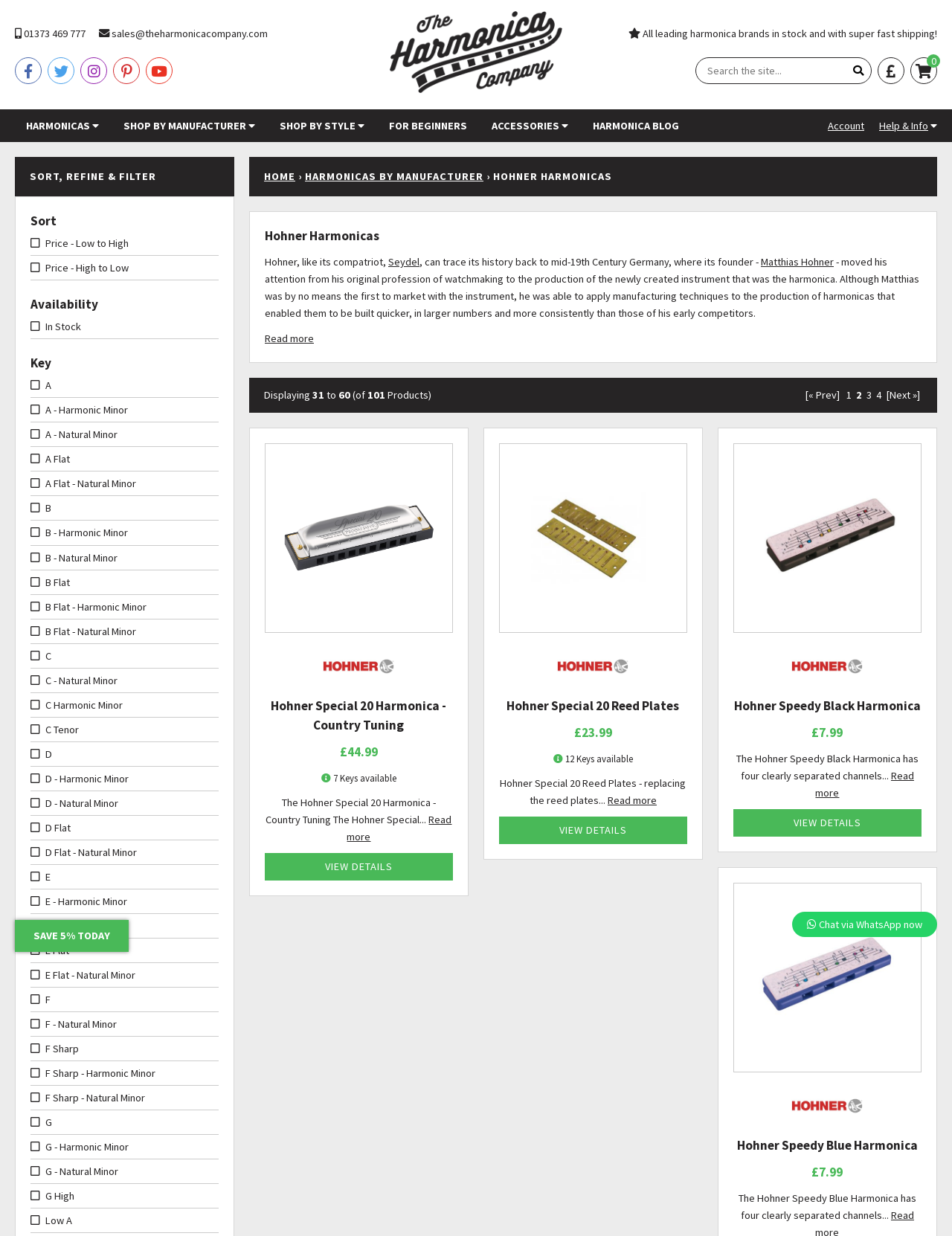Predict the bounding box for the UI component with the following description: "Harmonicas by Manufacturer".

[0.32, 0.137, 0.508, 0.148]